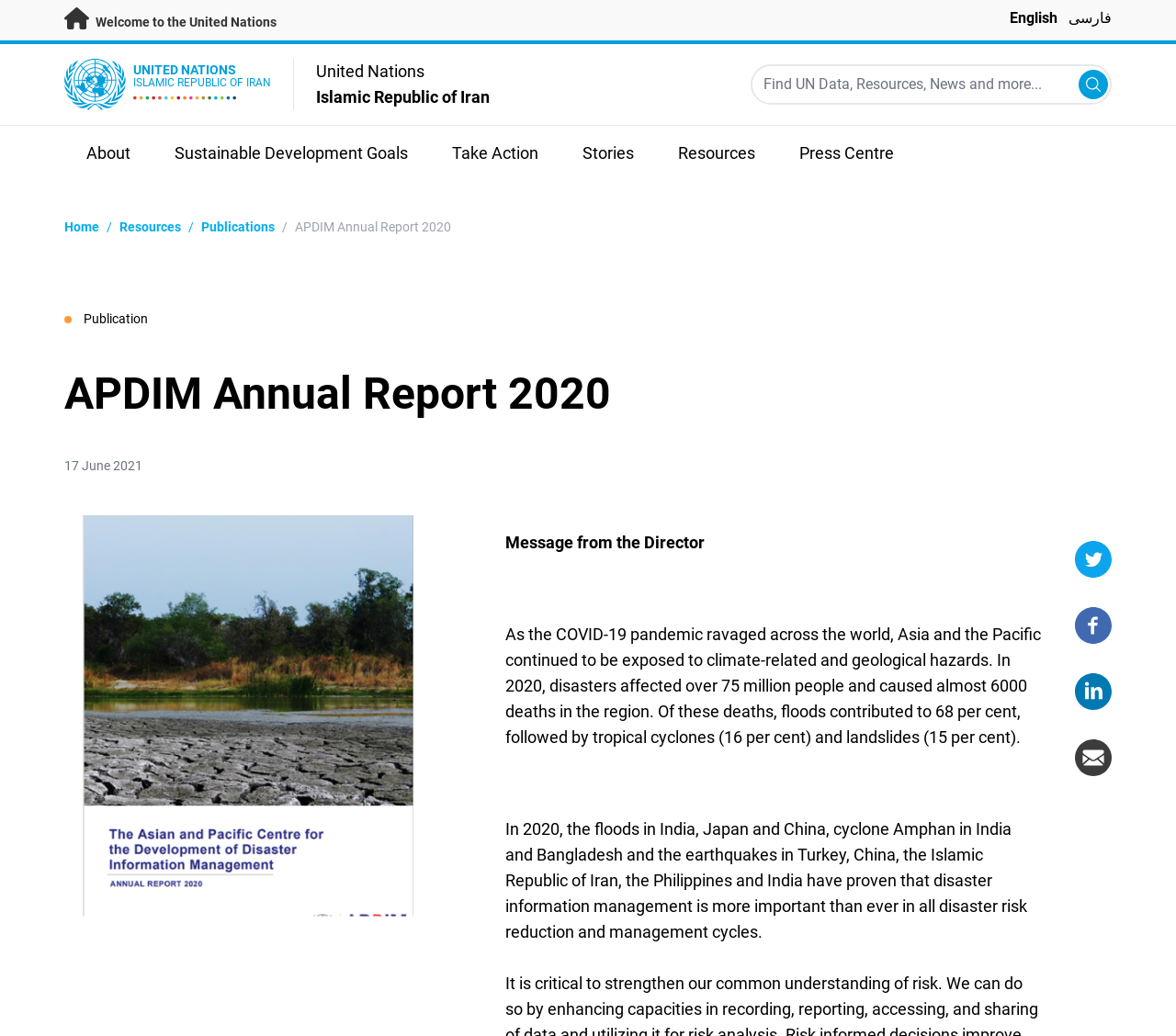Using the information shown in the image, answer the question with as much detail as possible: What is the title of the publication?

I found the title of the publication by looking at the breadcrumb navigation at the top of the webpage, which includes 'Home', 'Resources', 'Publications', and 'APDIM Annual Report 2020'. This suggests that the current webpage is a publication titled 'APDIM Annual Report 2020'.